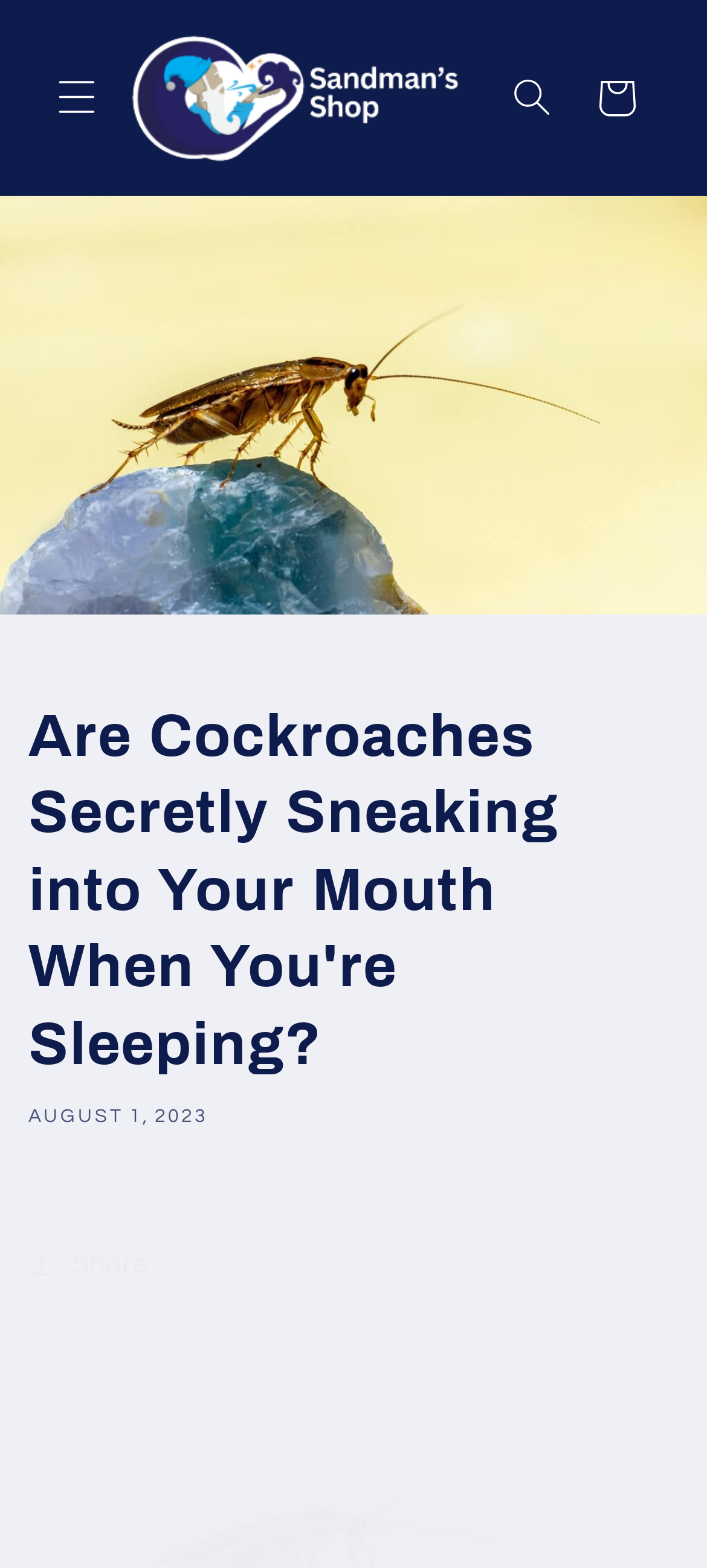Using the description: "parent_node: Cart", determine the UI element's bounding box coordinates. Ensure the coordinates are in the format of four float numbers between 0 and 1, i.e., [left, top, right, bottom].

[0.167, 0.012, 0.668, 0.113]